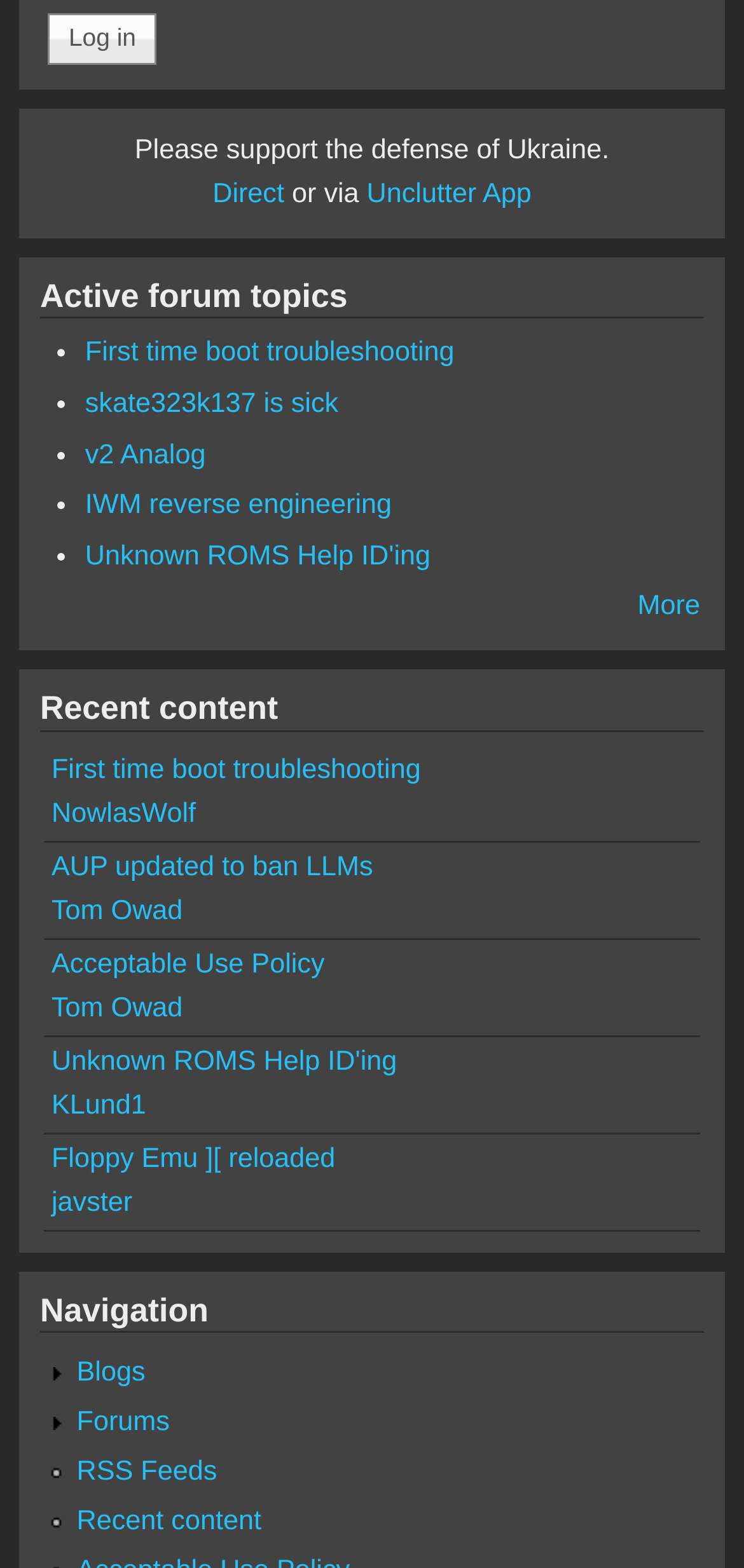Identify the bounding box coordinates for the UI element described as: "Forums". The coordinates should be provided as four floats between 0 and 1: [left, top, right, bottom].

[0.103, 0.898, 0.228, 0.917]